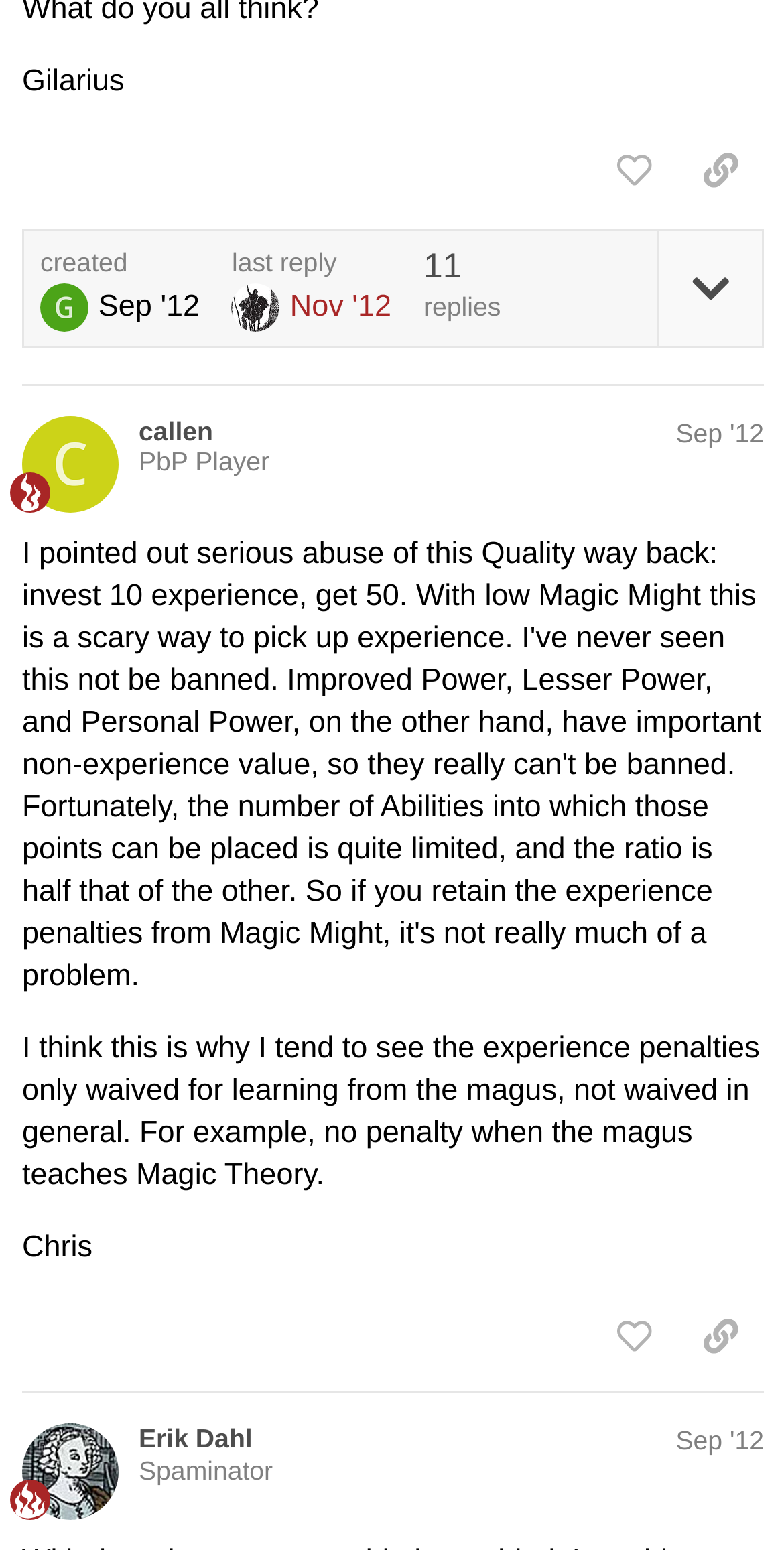Locate the UI element described as follows: "callen". Return the bounding box coordinates as four float numbers between 0 and 1 in the order [left, top, right, bottom].

[0.177, 0.268, 0.272, 0.288]